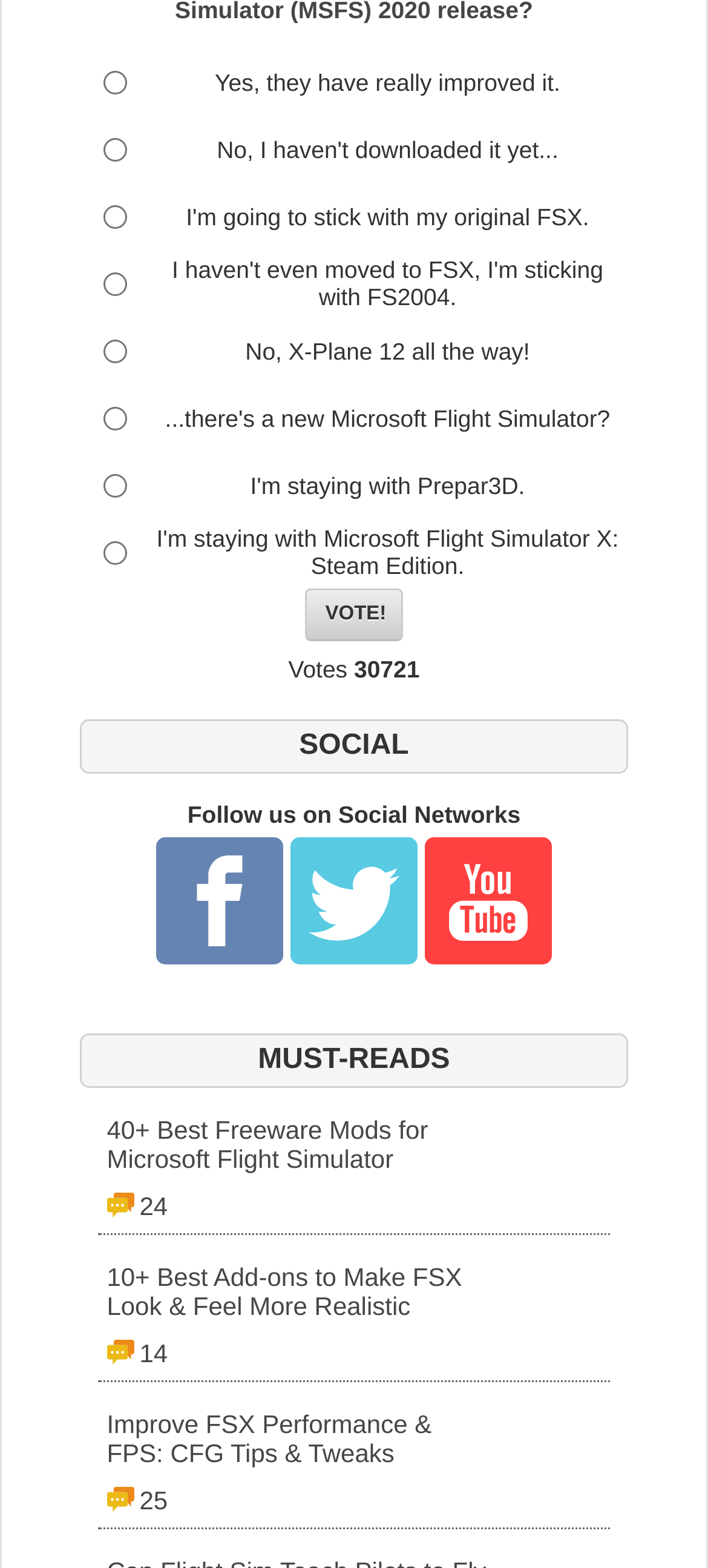Find the bounding box coordinates for the area you need to click to carry out the instruction: "Subscribe to our YouTube channel". The coordinates should be four float numbers between 0 and 1, indicated as [left, top, right, bottom].

[0.599, 0.601, 0.778, 0.618]